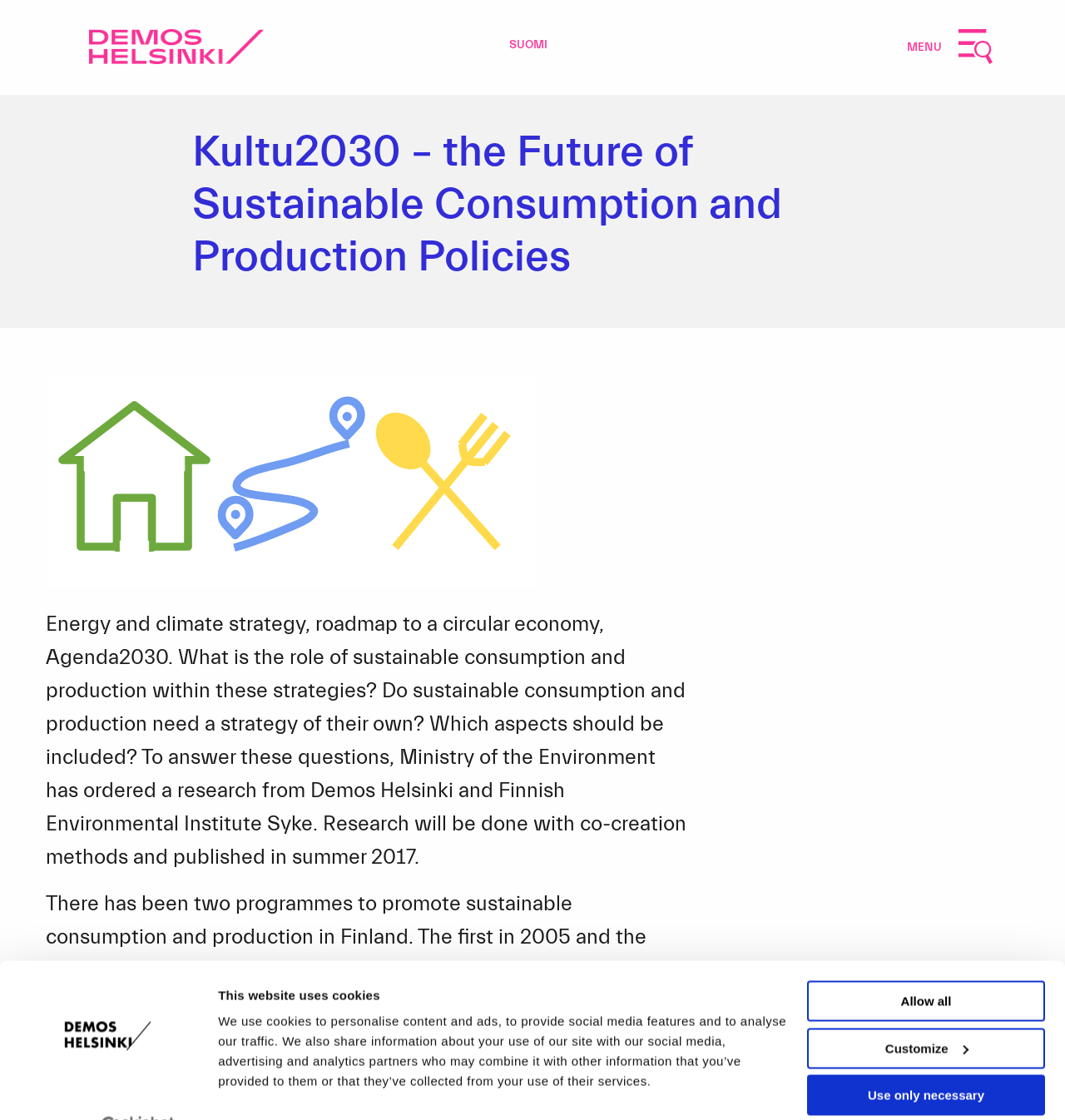Point out the bounding box coordinates of the section to click in order to follow this instruction: "Open the link in a new window".

[0.032, 0.911, 0.169, 0.933]